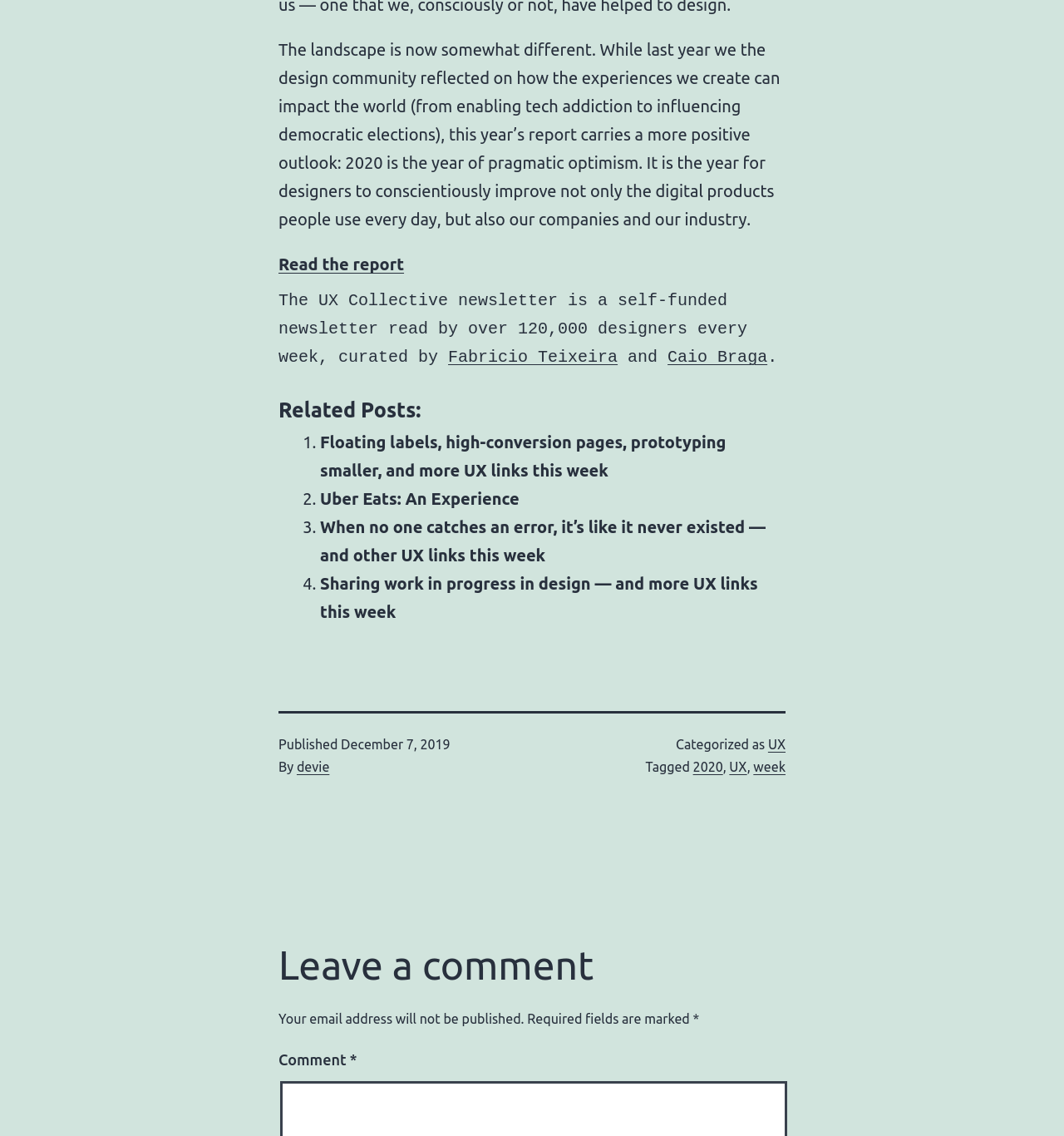Determine the bounding box coordinates for the area that should be clicked to carry out the following instruction: "Read the report".

[0.262, 0.224, 0.38, 0.241]